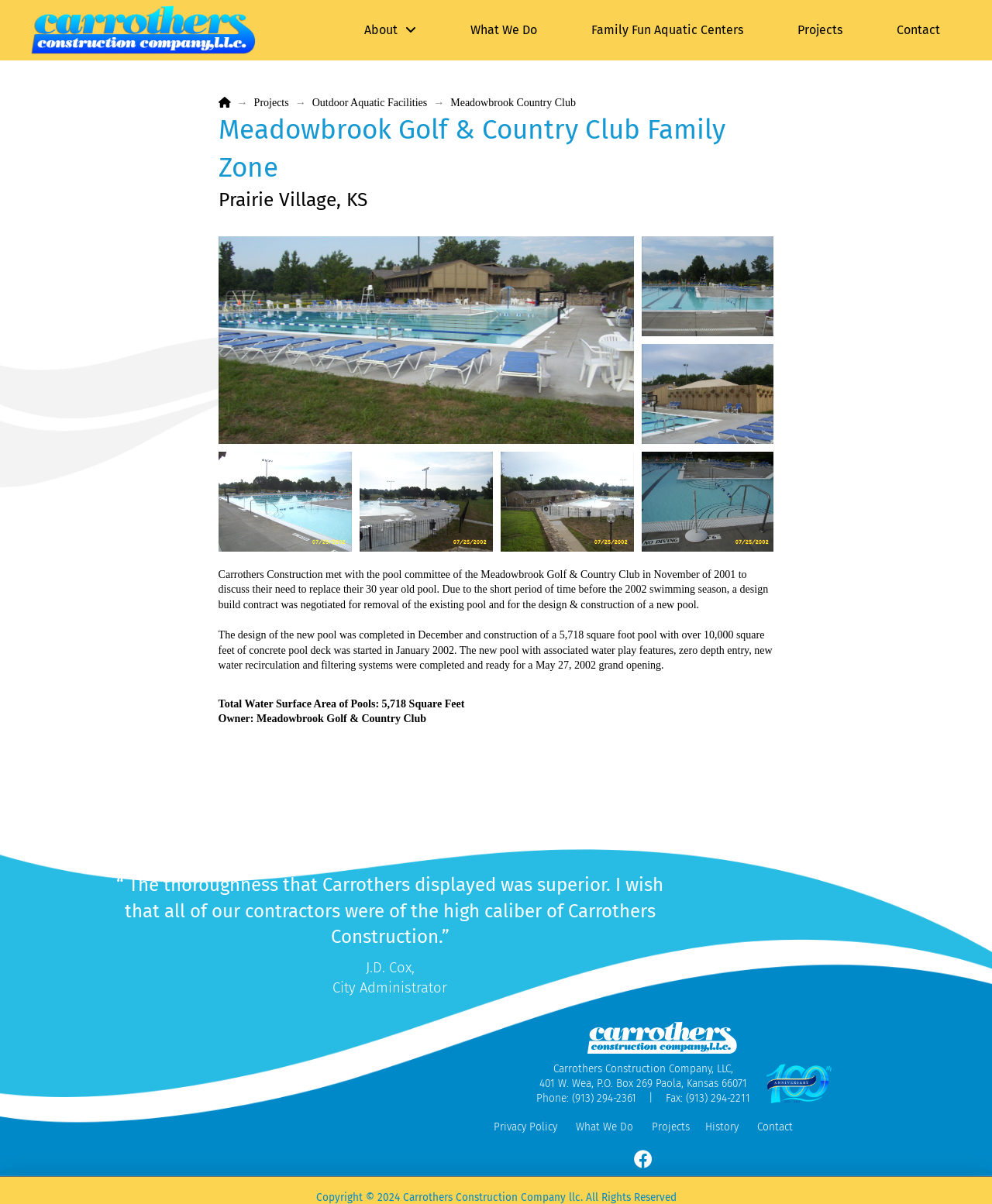Given the element description: "What We Do", predict the bounding box coordinates of this UI element. The coordinates must be four float numbers between 0 and 1, given as [left, top, right, bottom].

[0.581, 0.931, 0.639, 0.942]